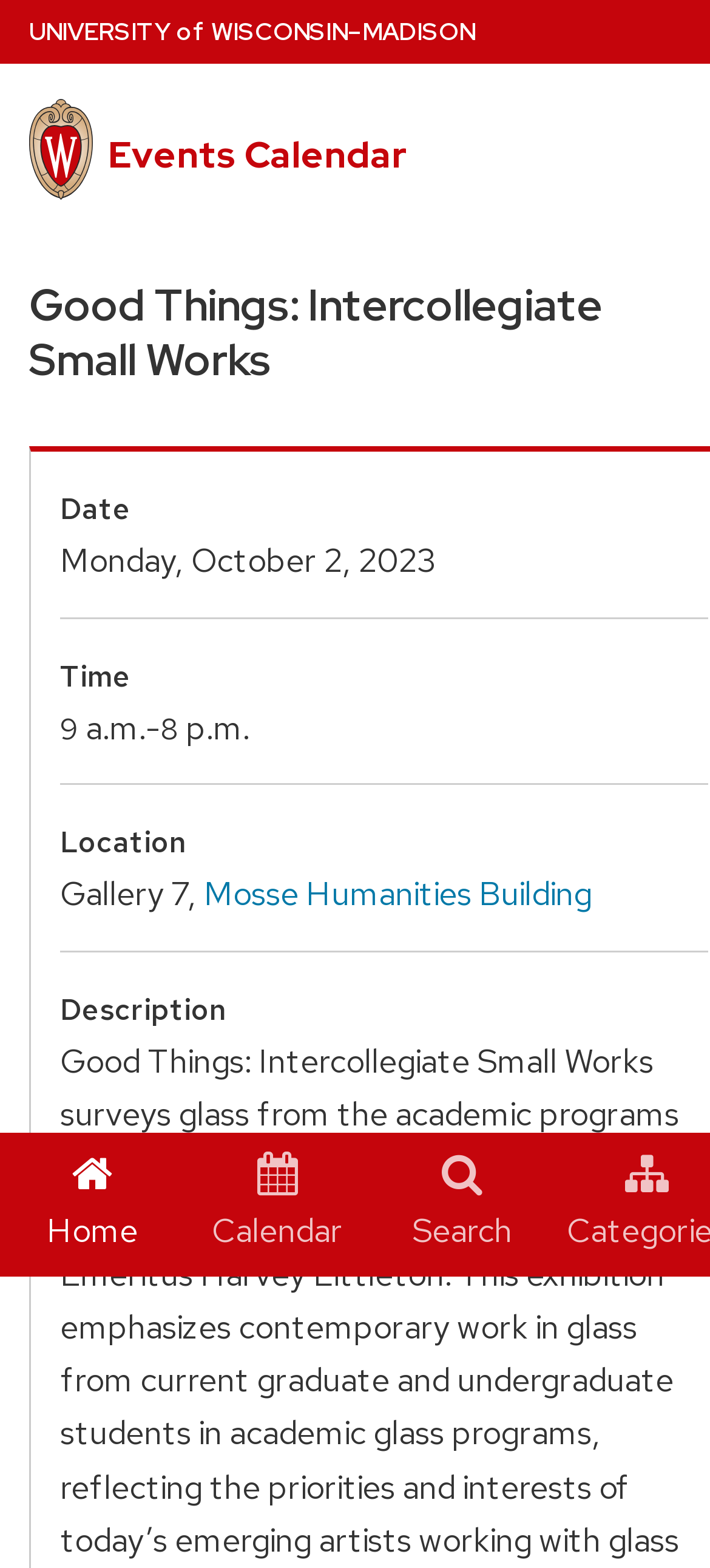Refer to the screenshot and answer the following question in detail:
What is the location of the event?

I found the location of the event by looking at the static text element with the text 'Gallery 7,' and the link element with the text 'Mosse Humanities Building' which are located under the 'Location' label.